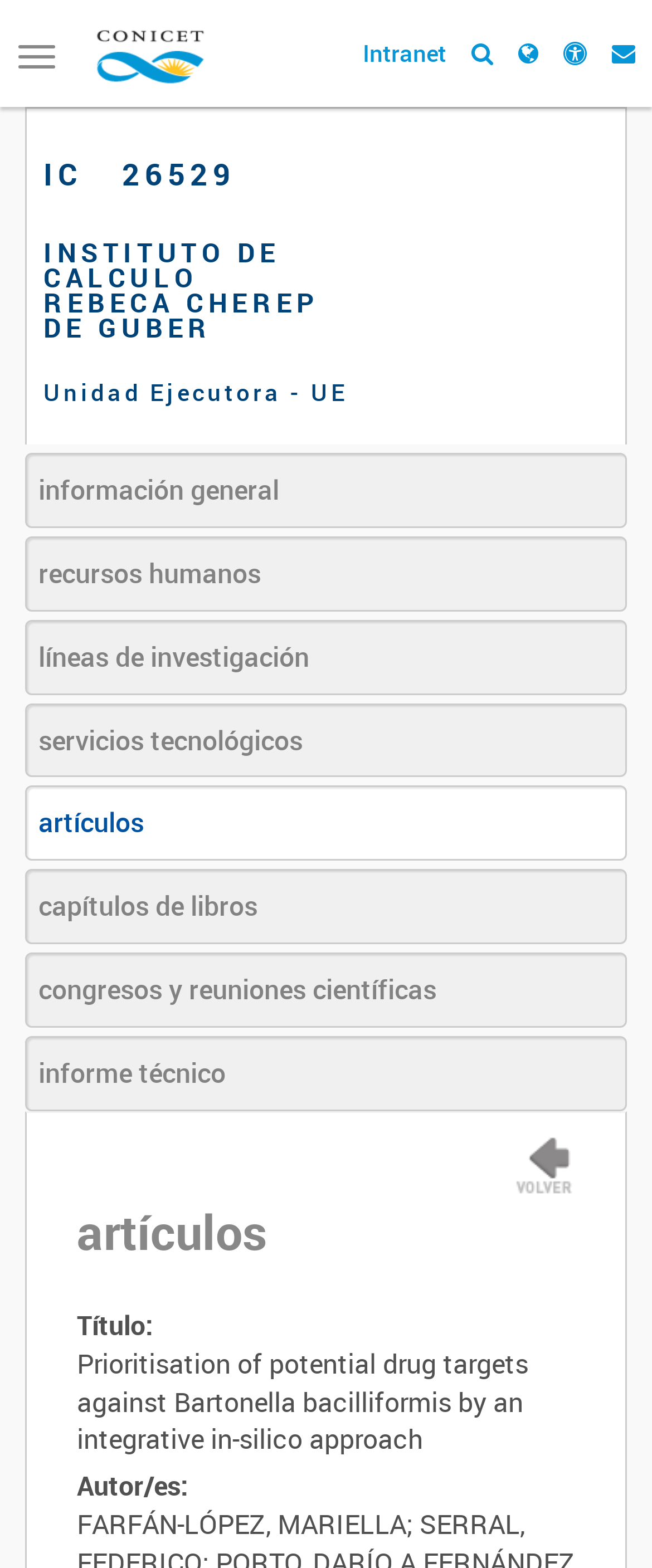Respond to the following question with a brief word or phrase:
What is the name of the institute?

Instituto de Cálculo